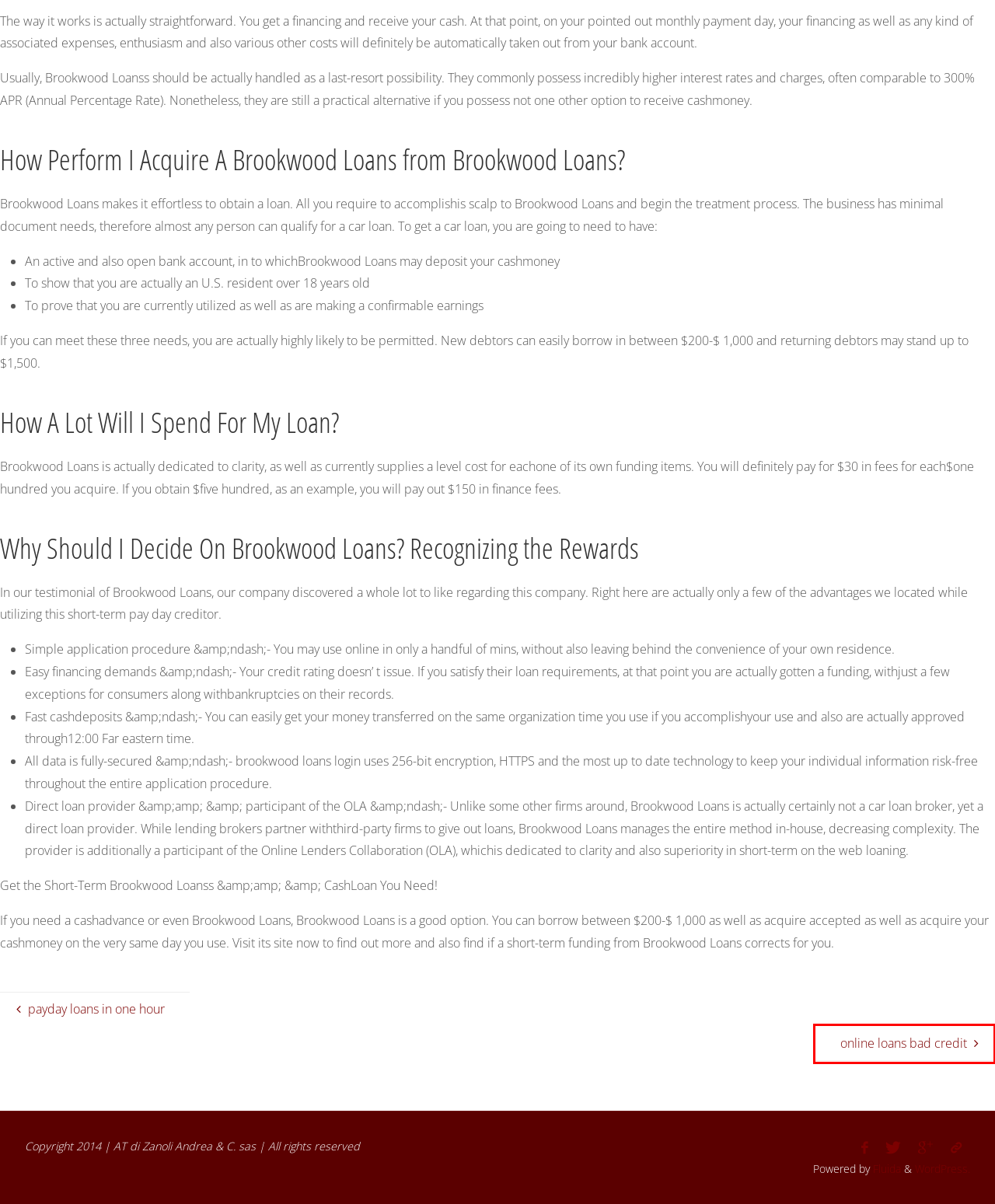You are presented with a screenshot of a webpage containing a red bounding box around a particular UI element. Select the best webpage description that matches the new webpage after clicking the element within the bounding box. Here are the candidates:
A. Blog Tool, Publishing Platform, and CMS – WordPress.org
B. payday loans in one hour – Automation Technology
C. Fluida - A modern and grid based WordPress theme
D. AZIENDA – Automation Technology
E. PRODOTTI – Automation Technology
F. online loans bad credit – Automation Technology
G. CLIENTI & PARTNERS – Automation Technology
H. SUPPORTO – Automation Technology

F